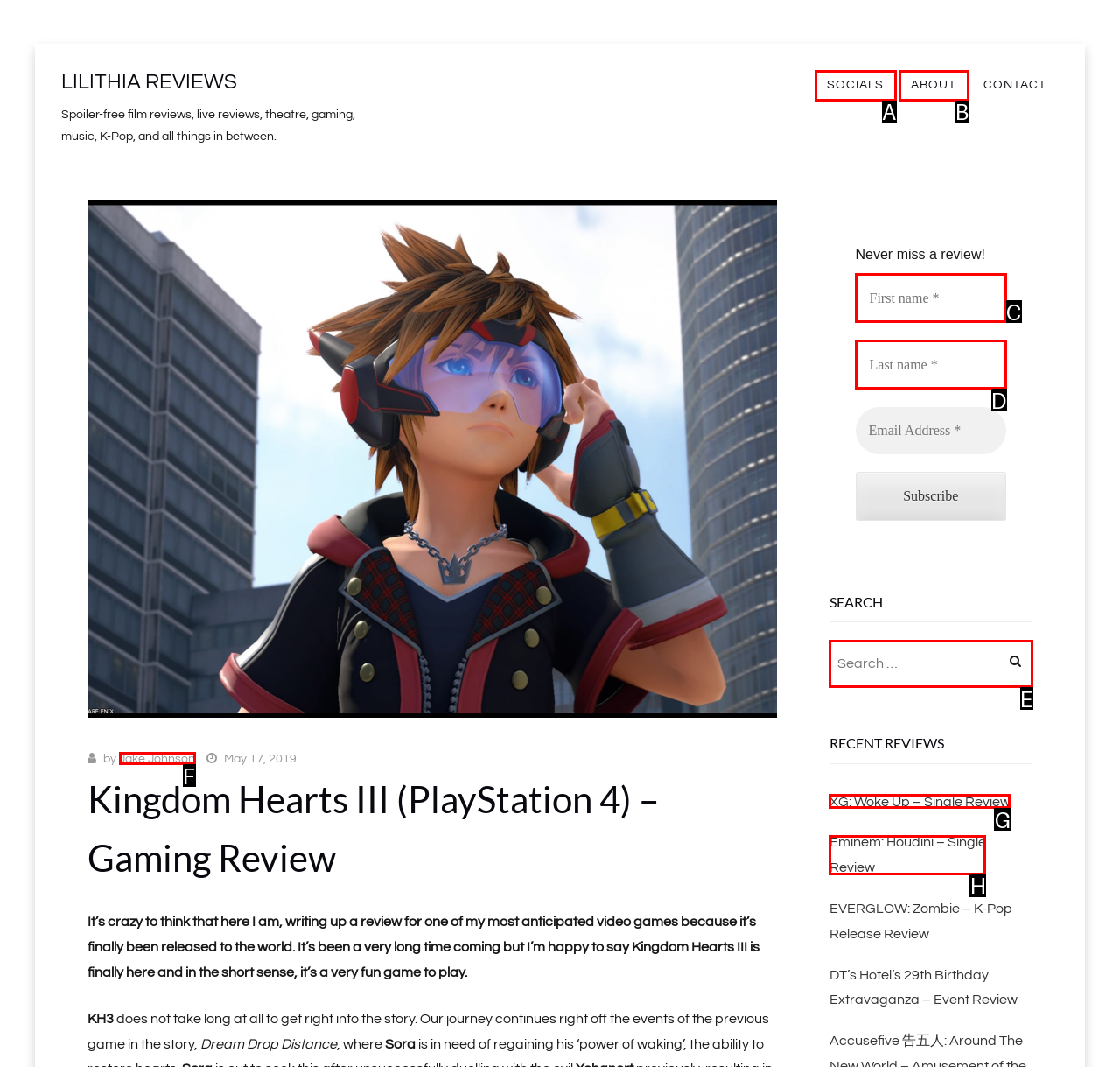Refer to the element description: title="Instagram" and identify the matching HTML element. State your answer with the appropriate letter.

None